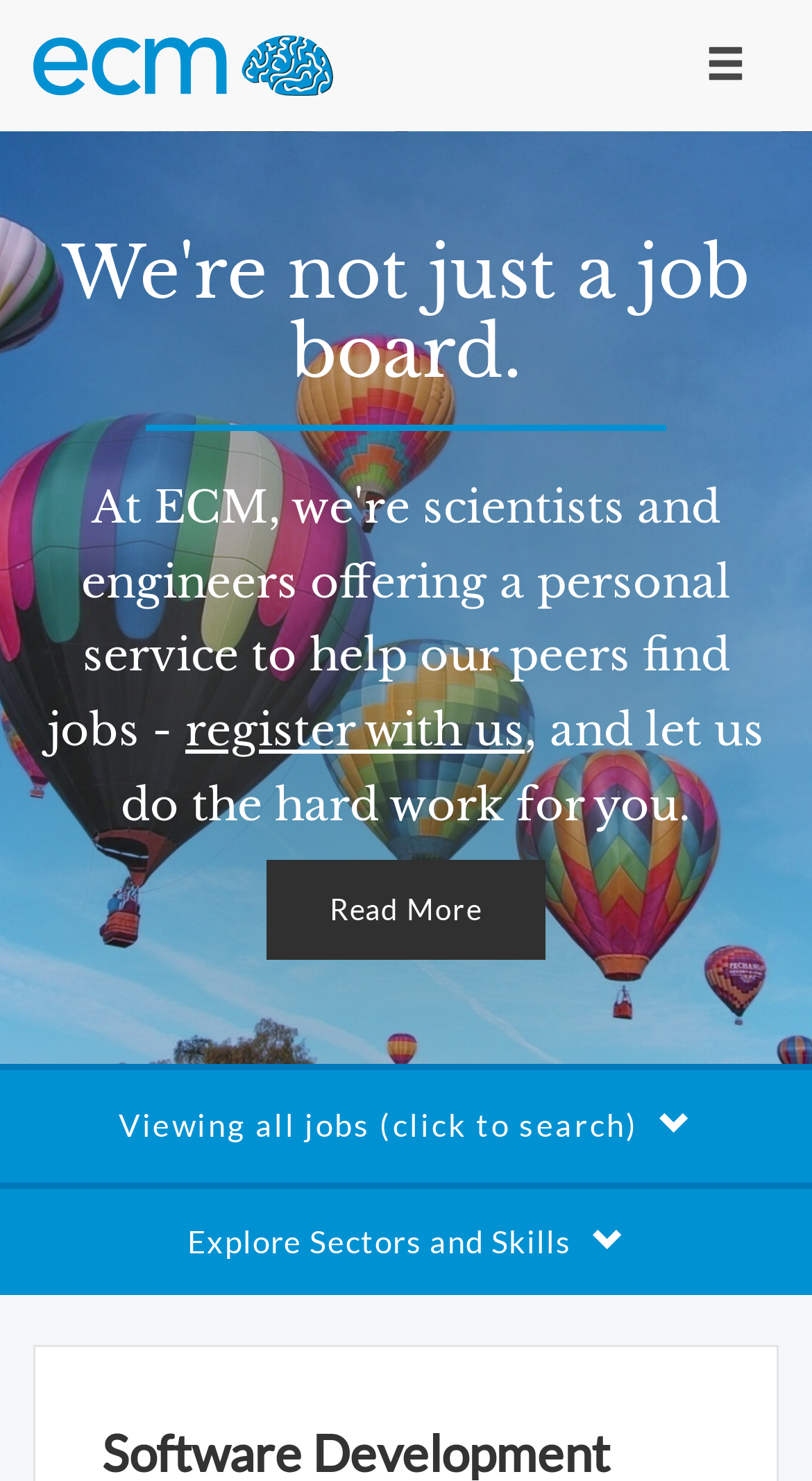Please answer the following question using a single word or phrase: 
What is the purpose of the 'Toggle navigation' button?

to toggle navigation